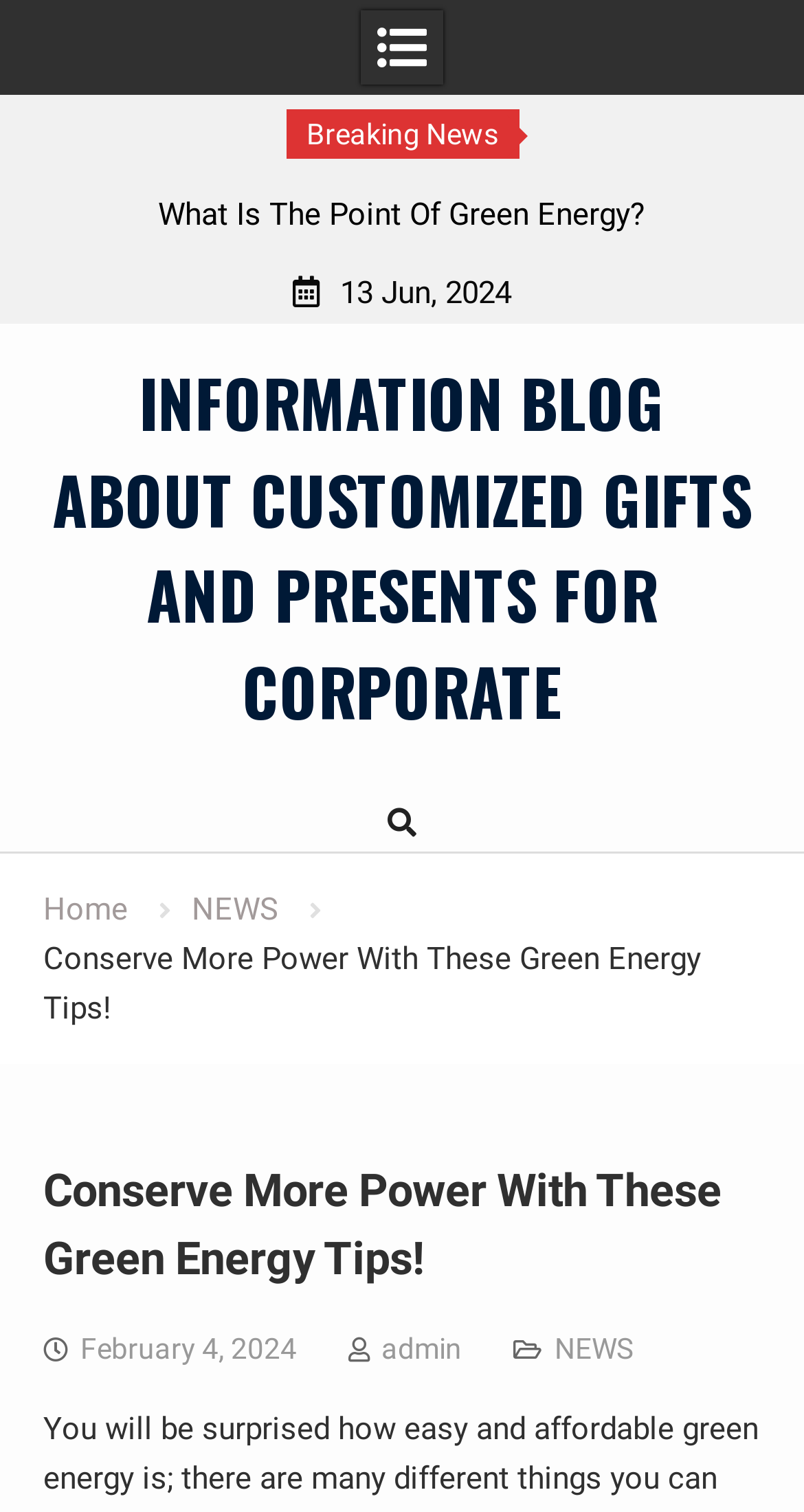Determine the bounding box for the UI element as described: "February 4, 2024February 4, 2024". The coordinates should be represented as four float numbers between 0 and 1, formatted as [left, top, right, bottom].

[0.1, 0.881, 0.369, 0.903]